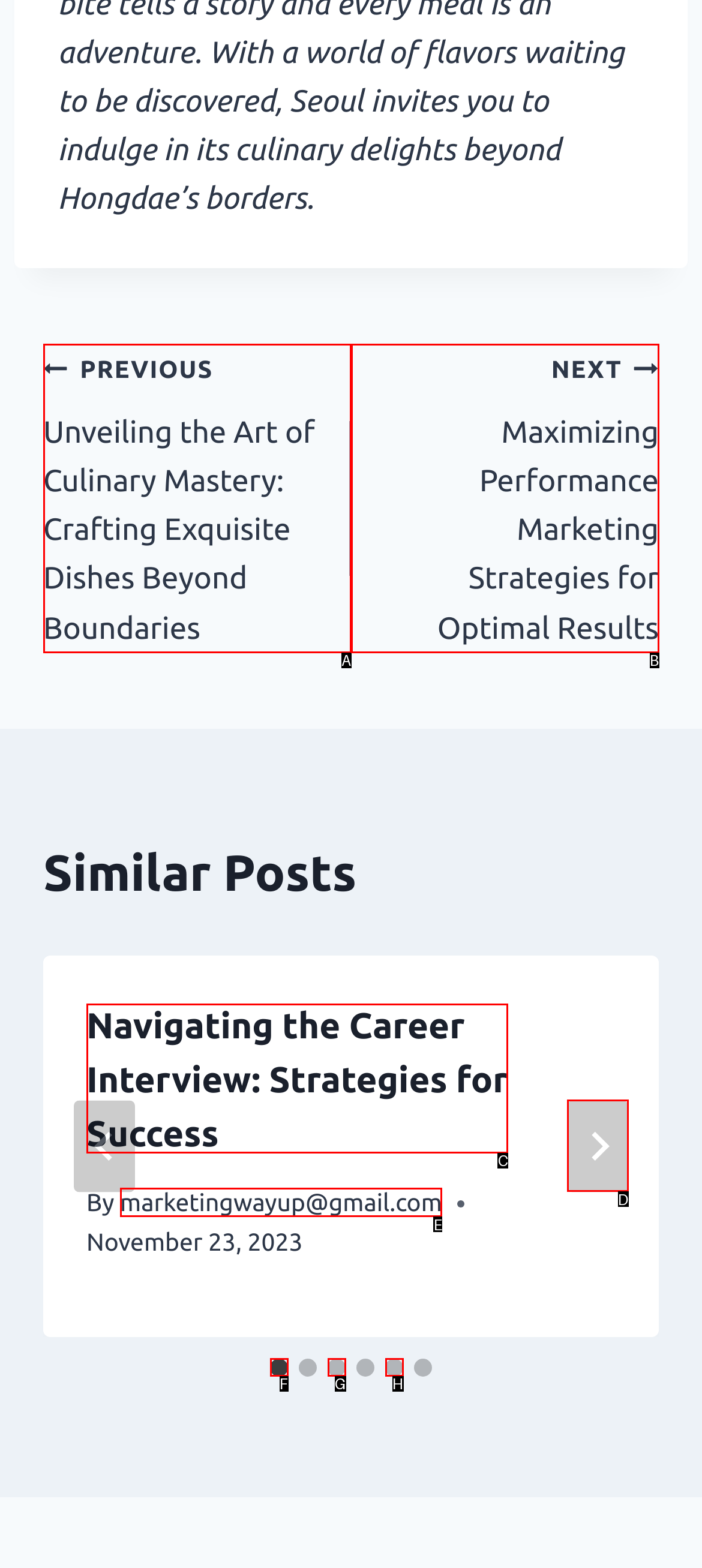Given the element description: marketingwayup@gmail.com
Pick the letter of the correct option from the list.

E